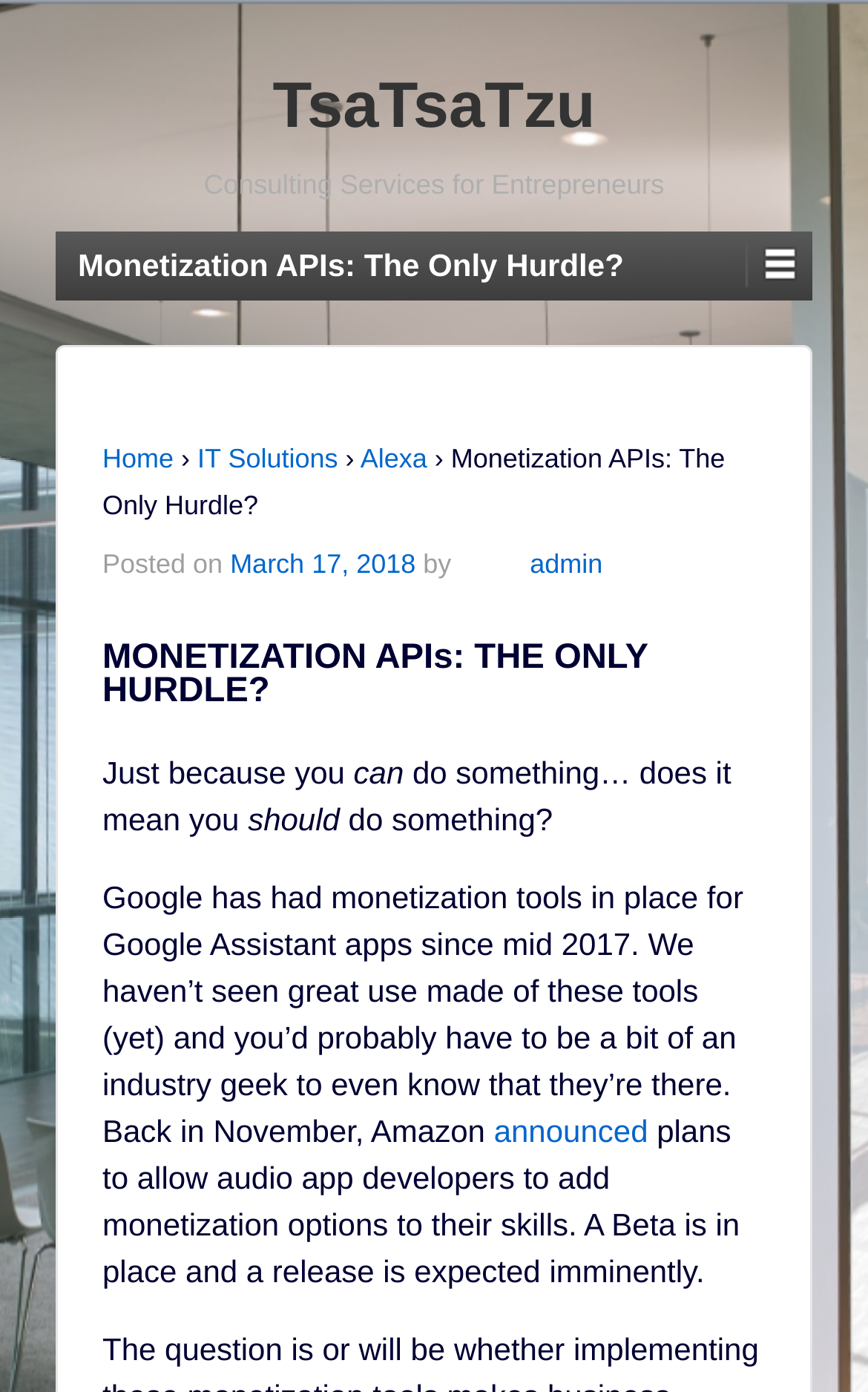Find the bounding box of the UI element described as: "March 17, 2018". The bounding box coordinates should be given as four float values between 0 and 1, i.e., [left, top, right, bottom].

[0.265, 0.393, 0.479, 0.416]